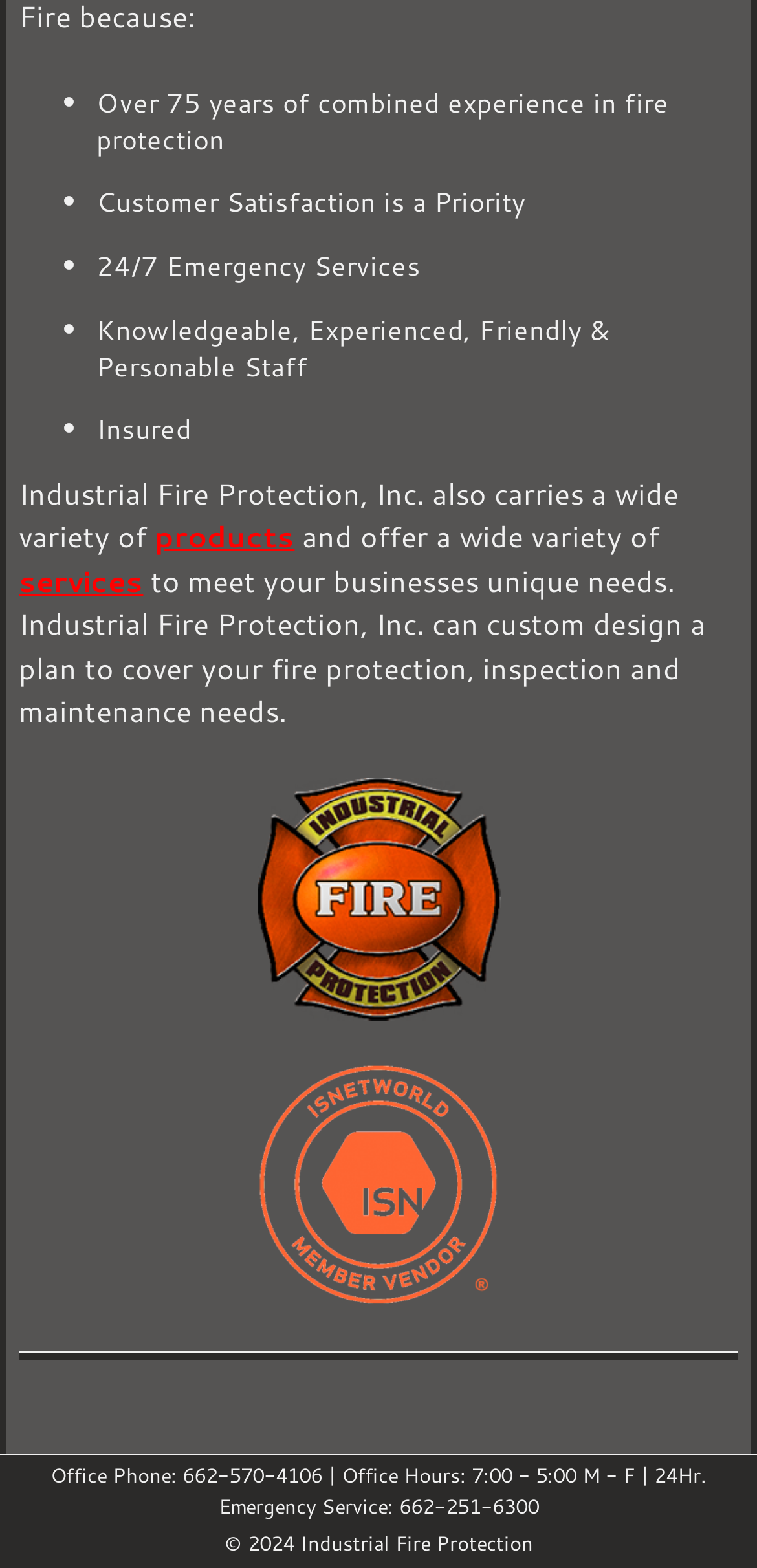What is the company's 24-hour emergency service phone number?
Answer the question with a detailed explanation, including all necessary information.

I found this number in the footer section of the webpage, where it is listed as '24Hr. Emergency Service: 662-251-6300'.